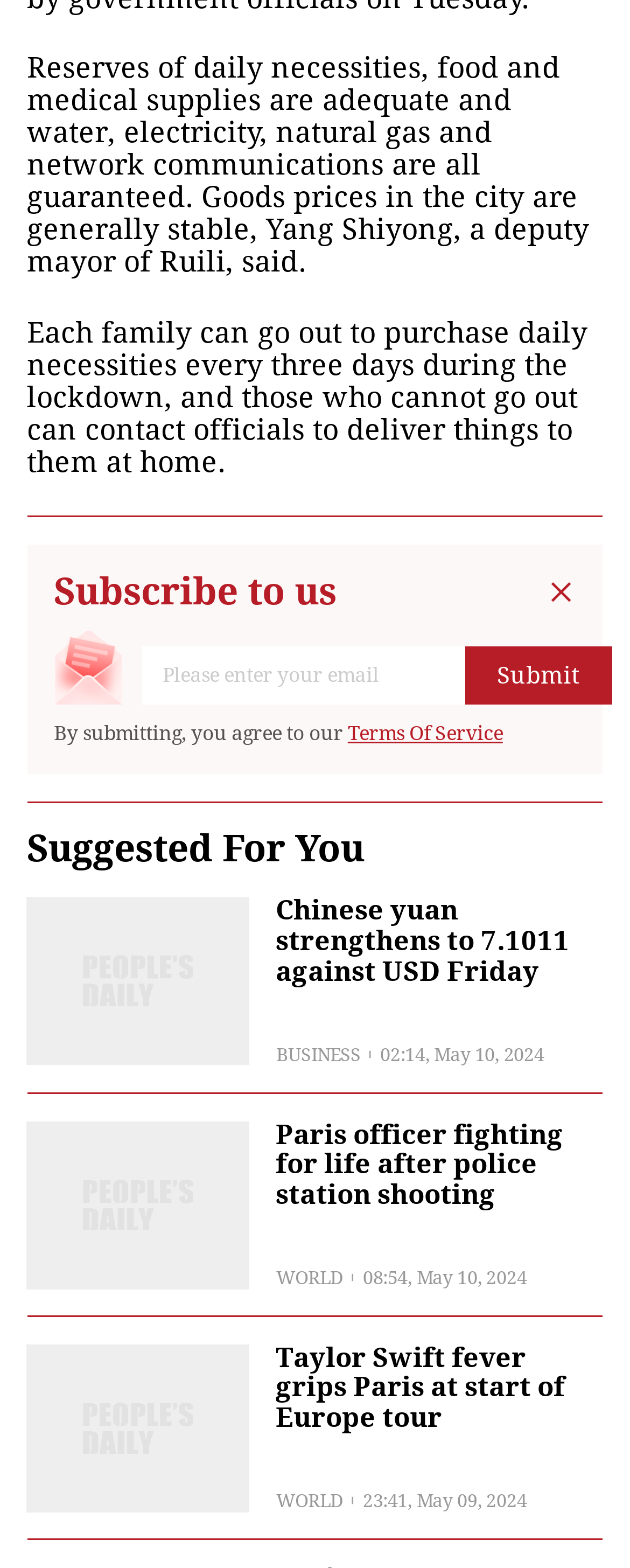Please respond to the question using a single word or phrase:
What is the category of the news 'Taylor Swift fever grips Paris at start of Europe tour'?

World